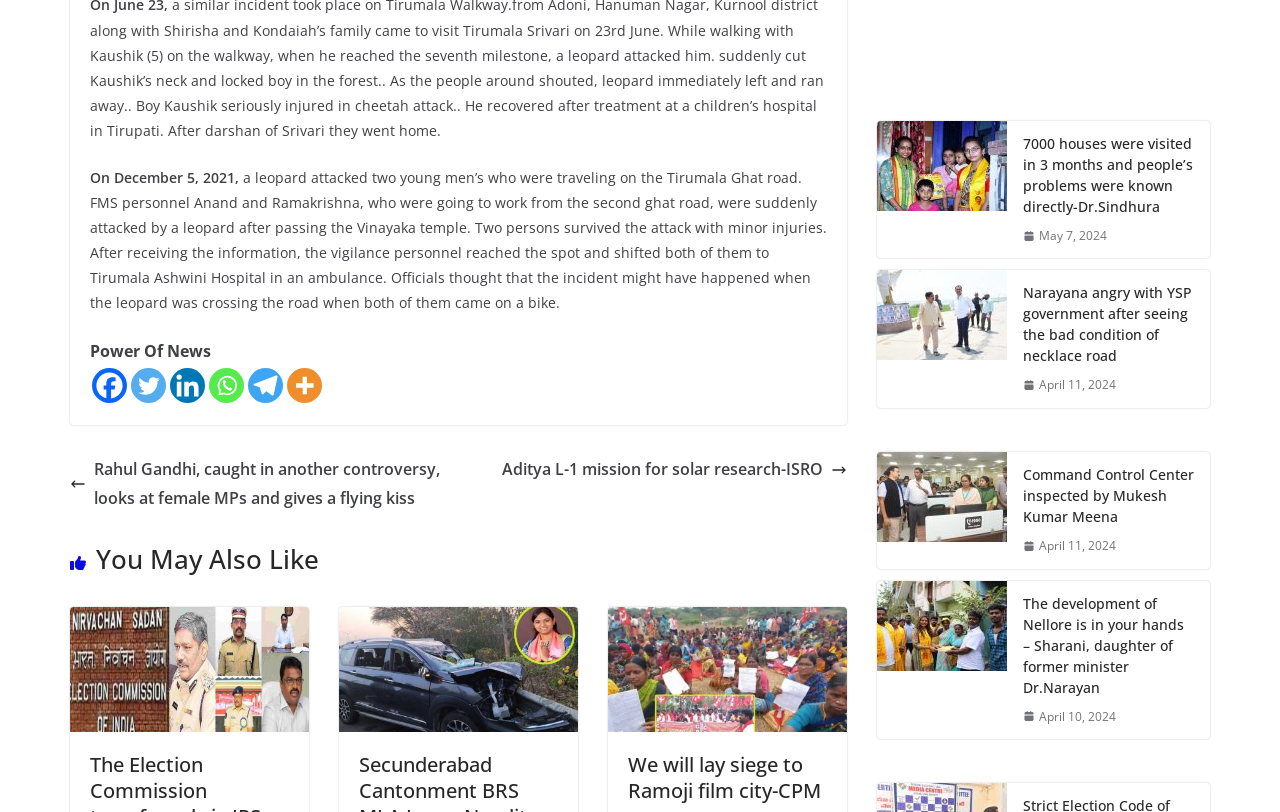Please specify the bounding box coordinates for the clickable region that will help you carry out the instruction: "Read news about Rahul Gandhi".

[0.055, 0.561, 0.35, 0.632]